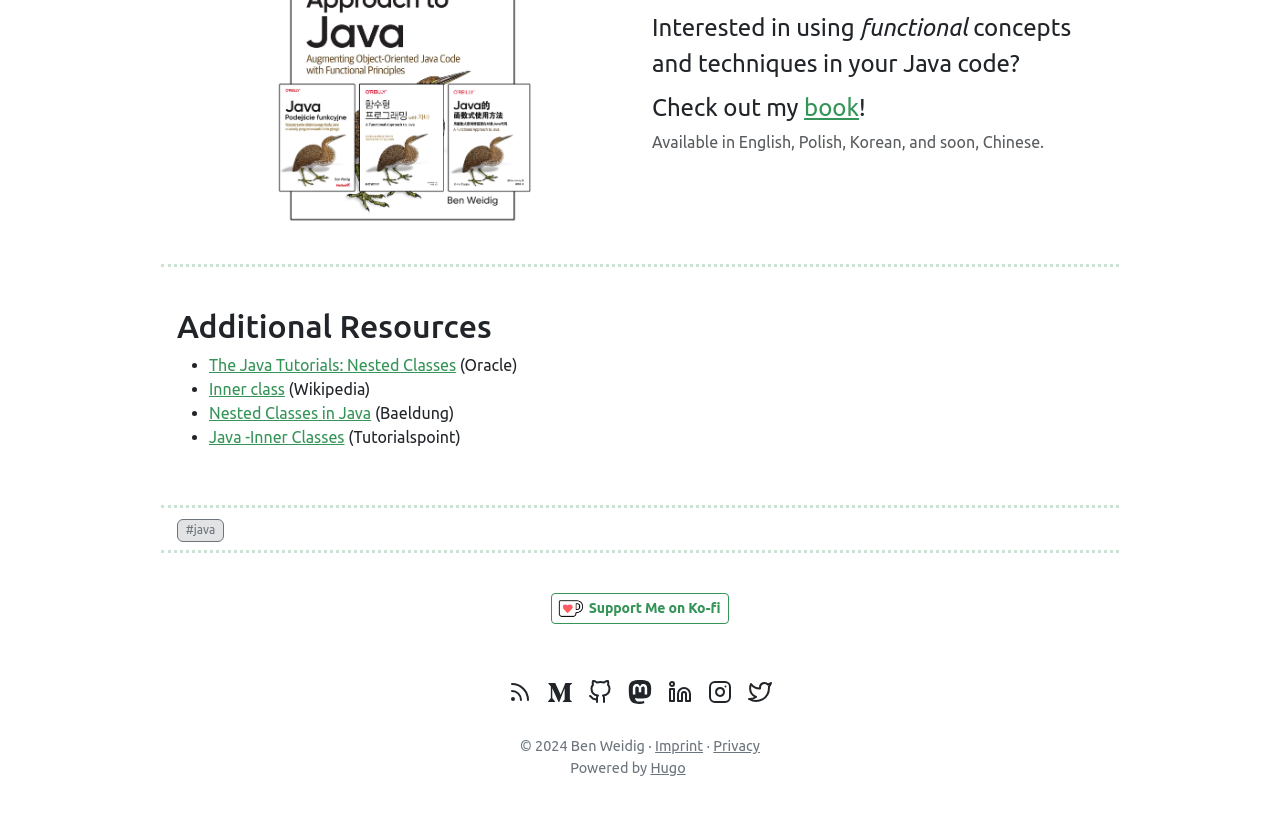Find the bounding box coordinates for the area that must be clicked to perform this action: "Go to the Imprint page".

[0.512, 0.892, 0.549, 0.911]